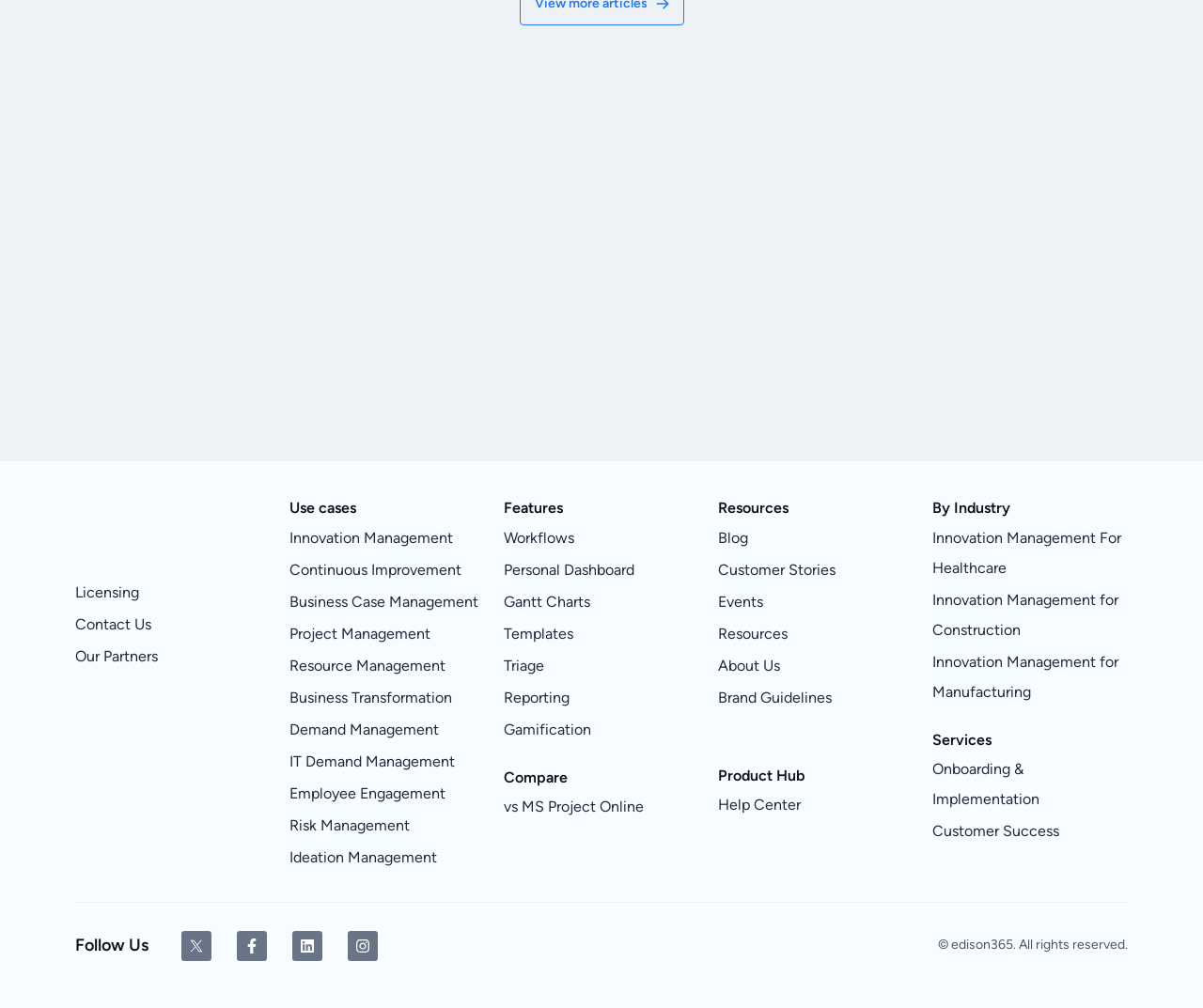Respond to the question below with a single word or phrase:
What is the first link under 'Use cases'?

Innovation Management